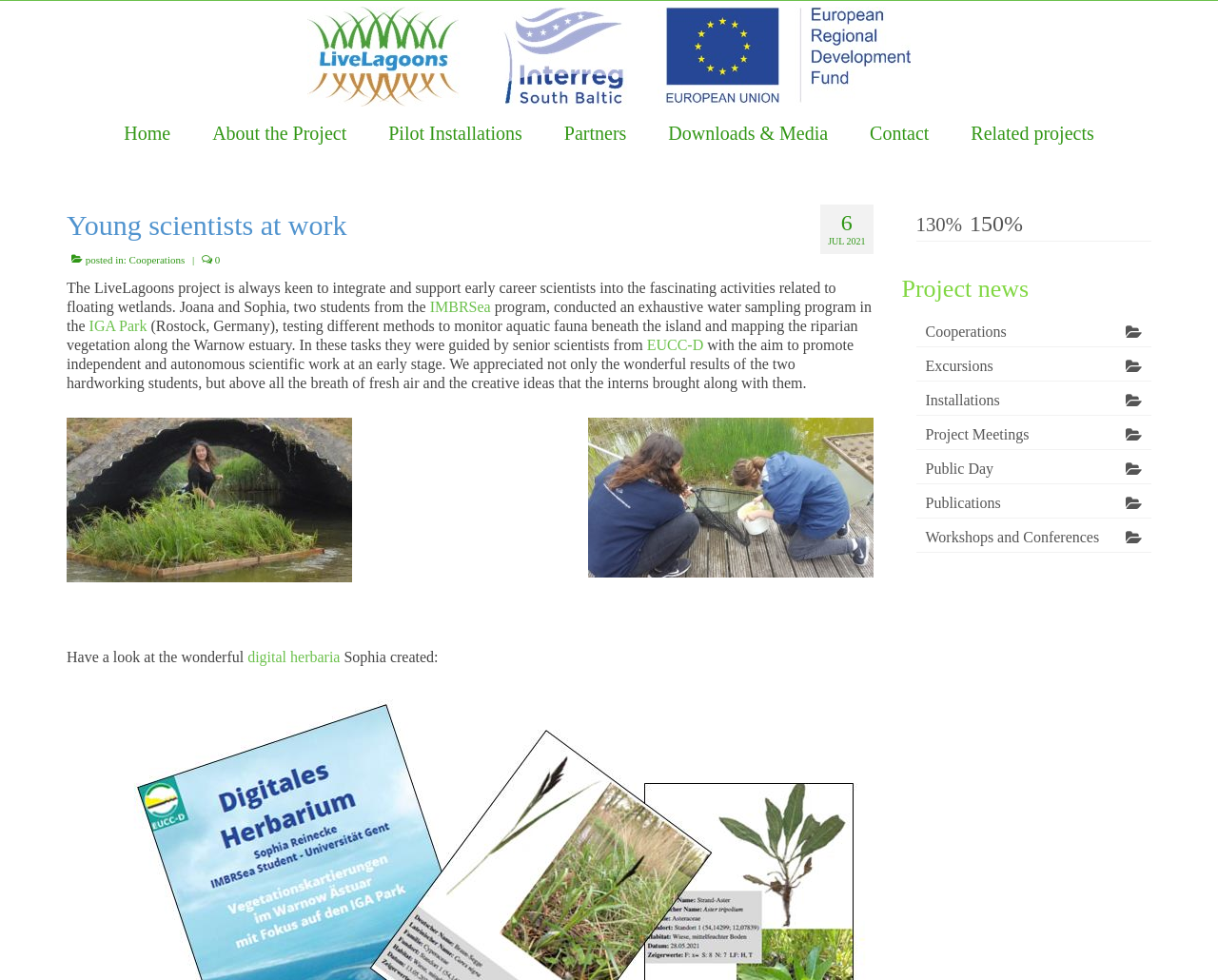Using the provided element description, identify the bounding box coordinates as (top-left x, top-left y, bottom-right x, bottom-right y). Ensure all values are between 0 and 1. Description: Public Day

[0.752, 0.464, 0.945, 0.494]